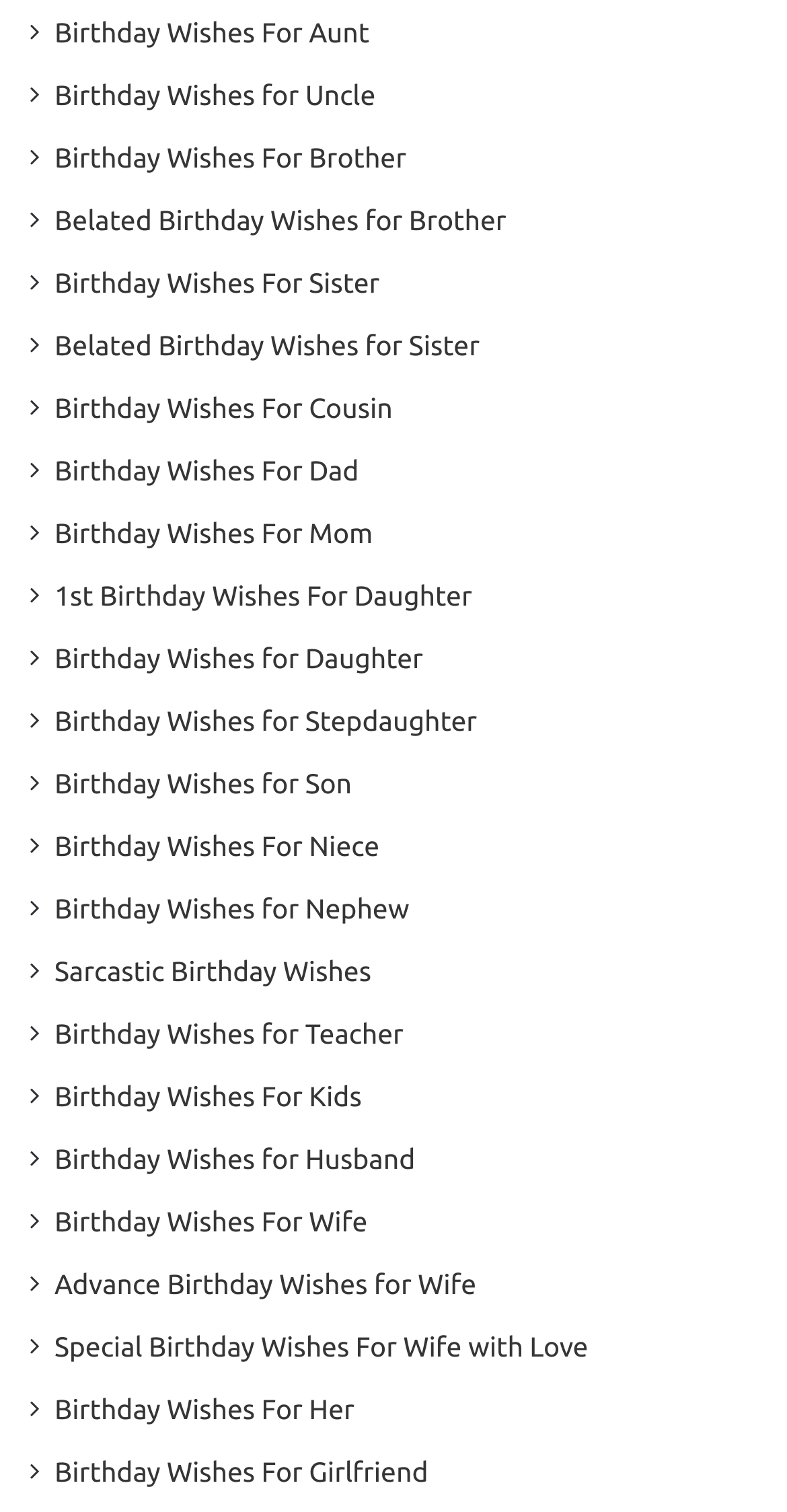Please provide the bounding box coordinates for the element that needs to be clicked to perform the following instruction: "Browse birthday wishes for husband". The coordinates should be given as four float numbers between 0 and 1, i.e., [left, top, right, bottom].

[0.069, 0.755, 0.528, 0.777]